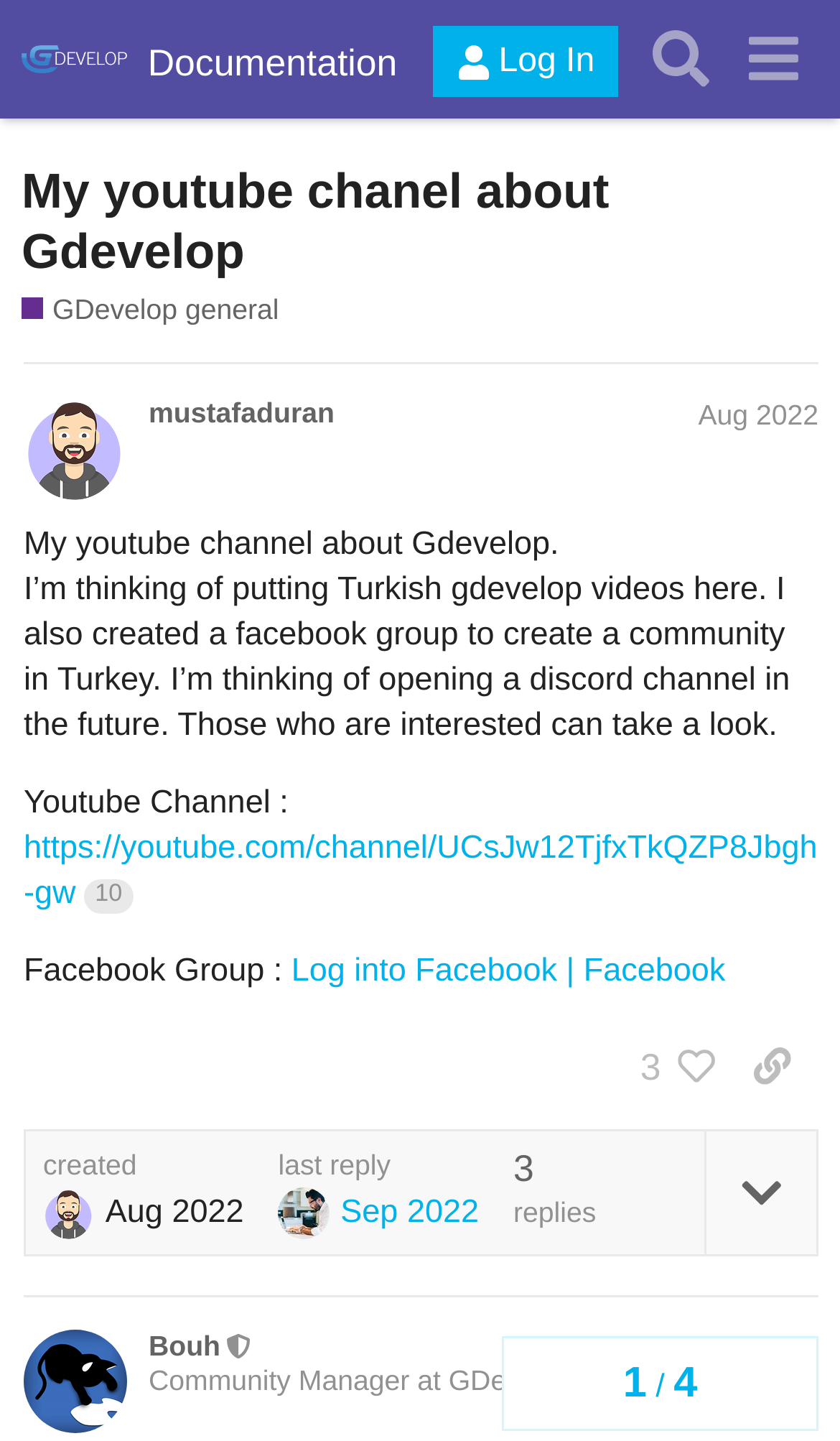Can you find and provide the main heading text of this webpage?

My youtube chanel about Gdevelop